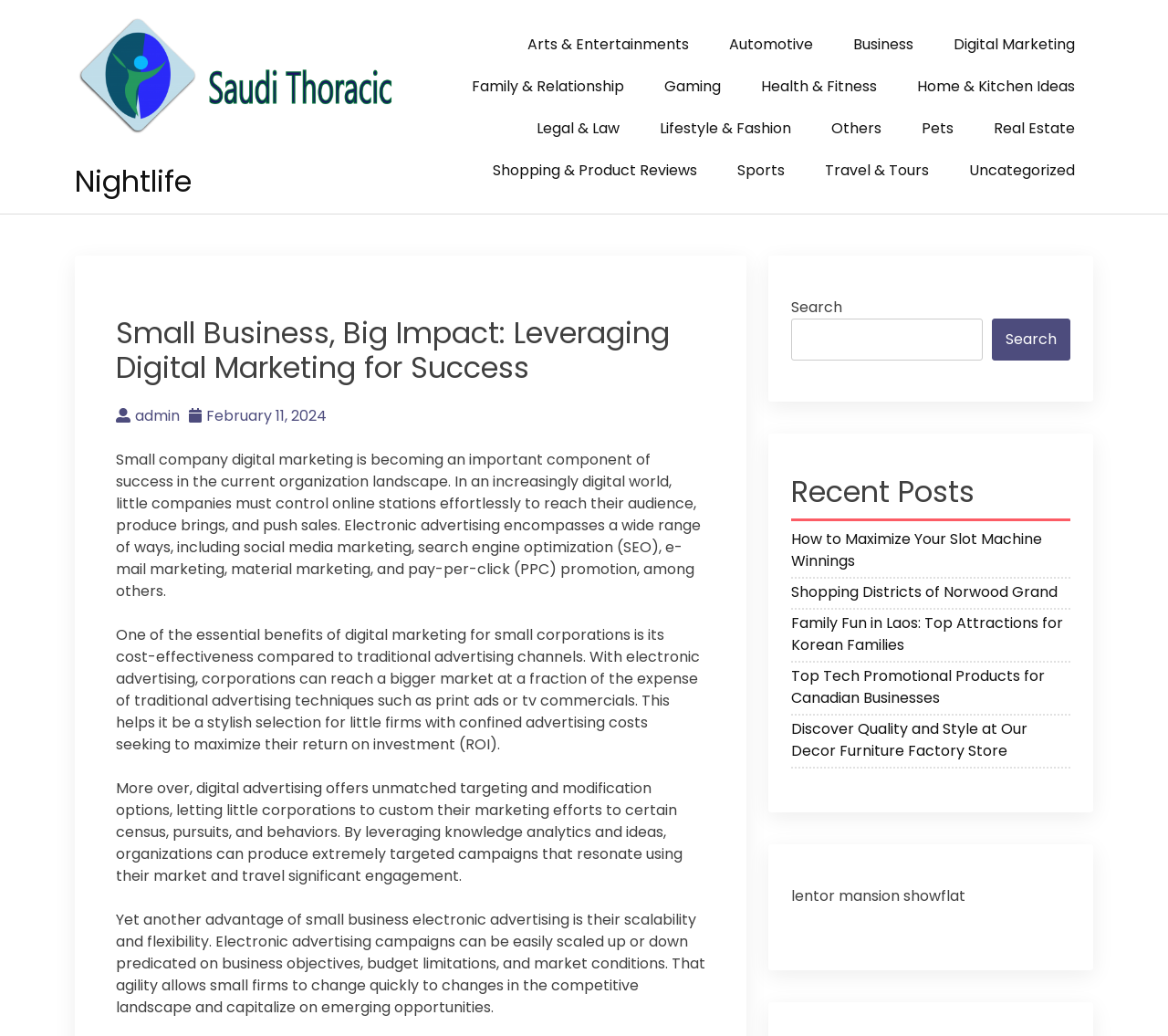Respond with a single word or phrase:
What is the main topic of this webpage?

Digital Marketing